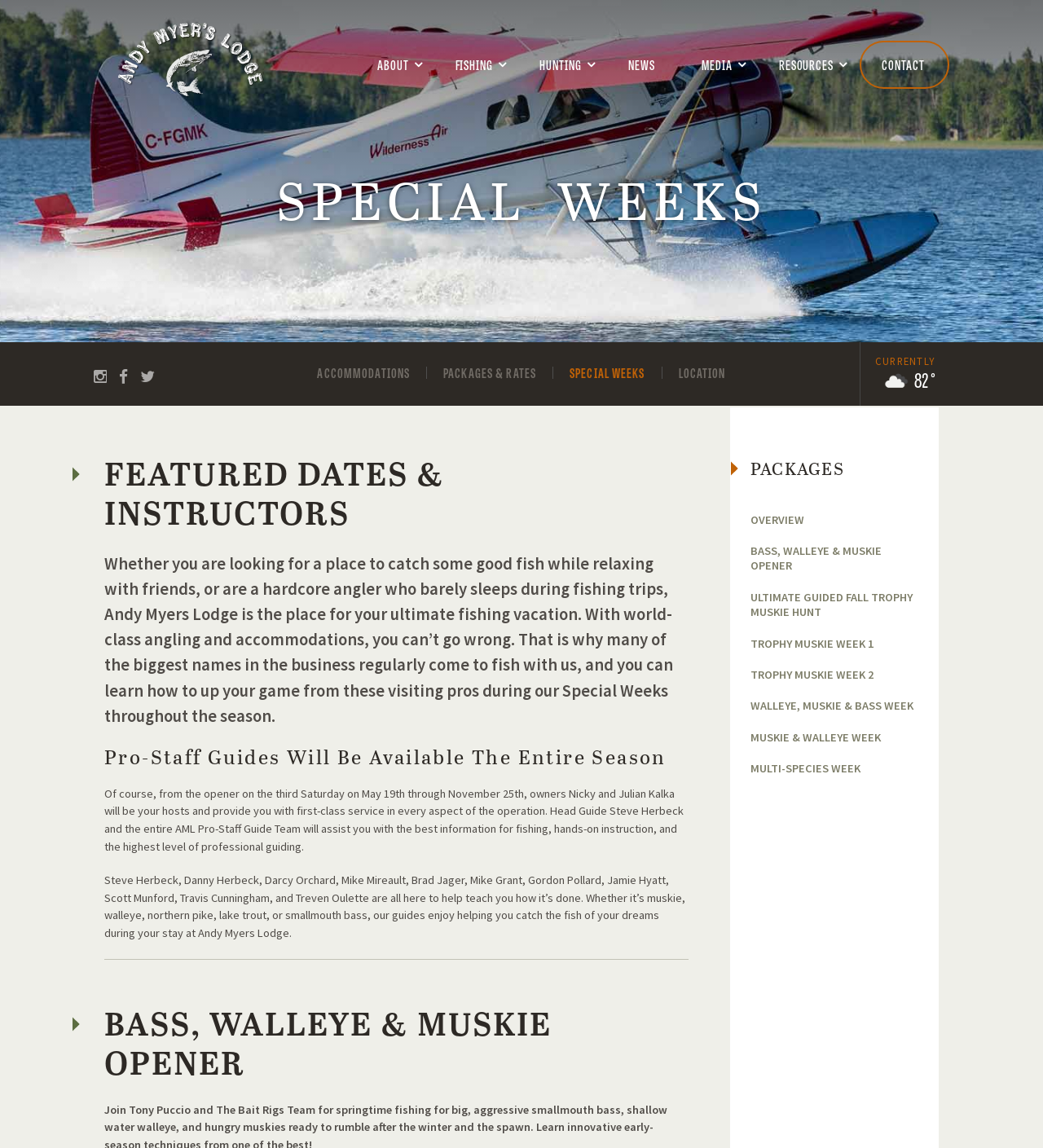Who are the hosts at Andy Myers Lodge?
Can you give a detailed and elaborate answer to the question?

The webpage mentions that owners Nicky and Julian Kalka will be the hosts and provide first-class service in every aspect of the operation. This information is provided in the section describing the lodge's operation.